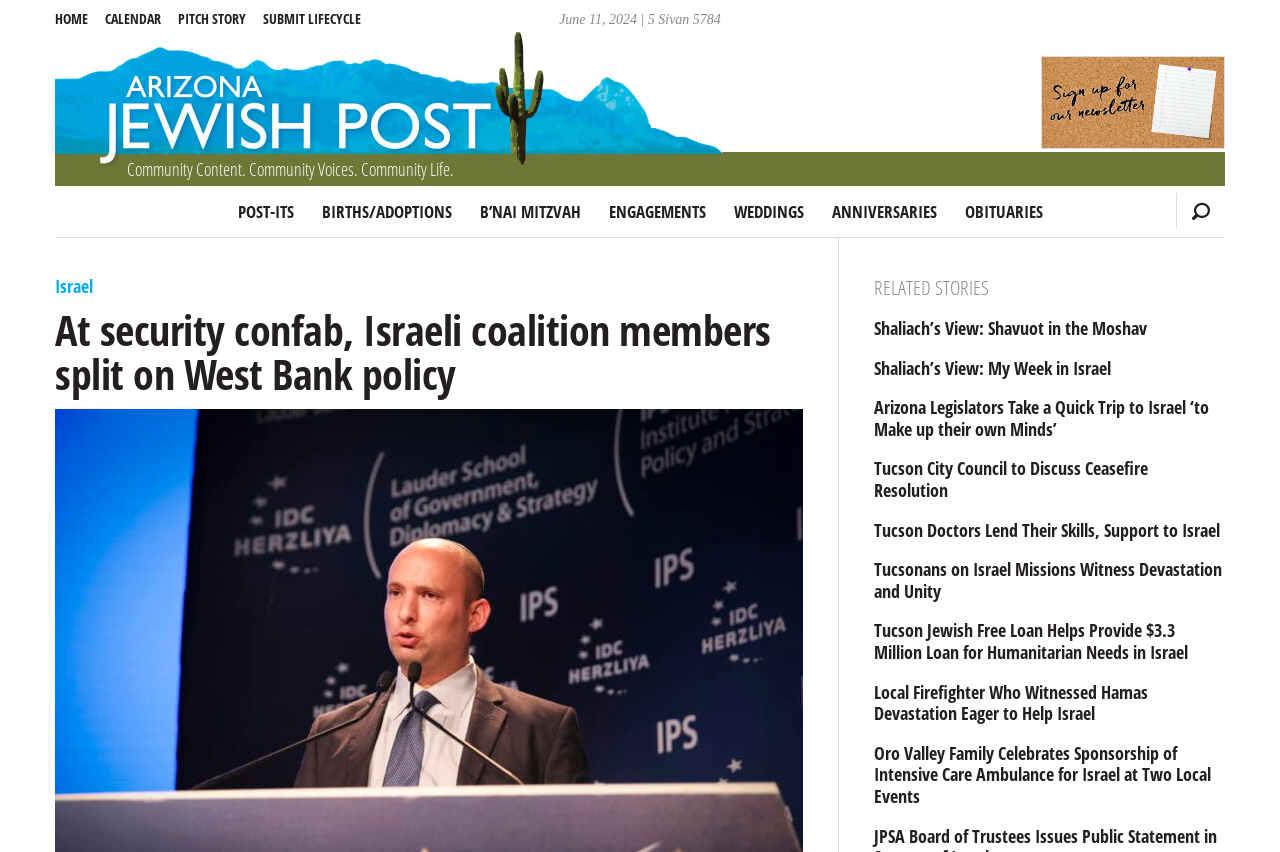Kindly provide the bounding box coordinates of the section you need to click on to fulfill the given instruction: "Read the 'At security confab, Israeli coalition members split on West Bank policy' article".

[0.043, 0.362, 0.627, 0.465]